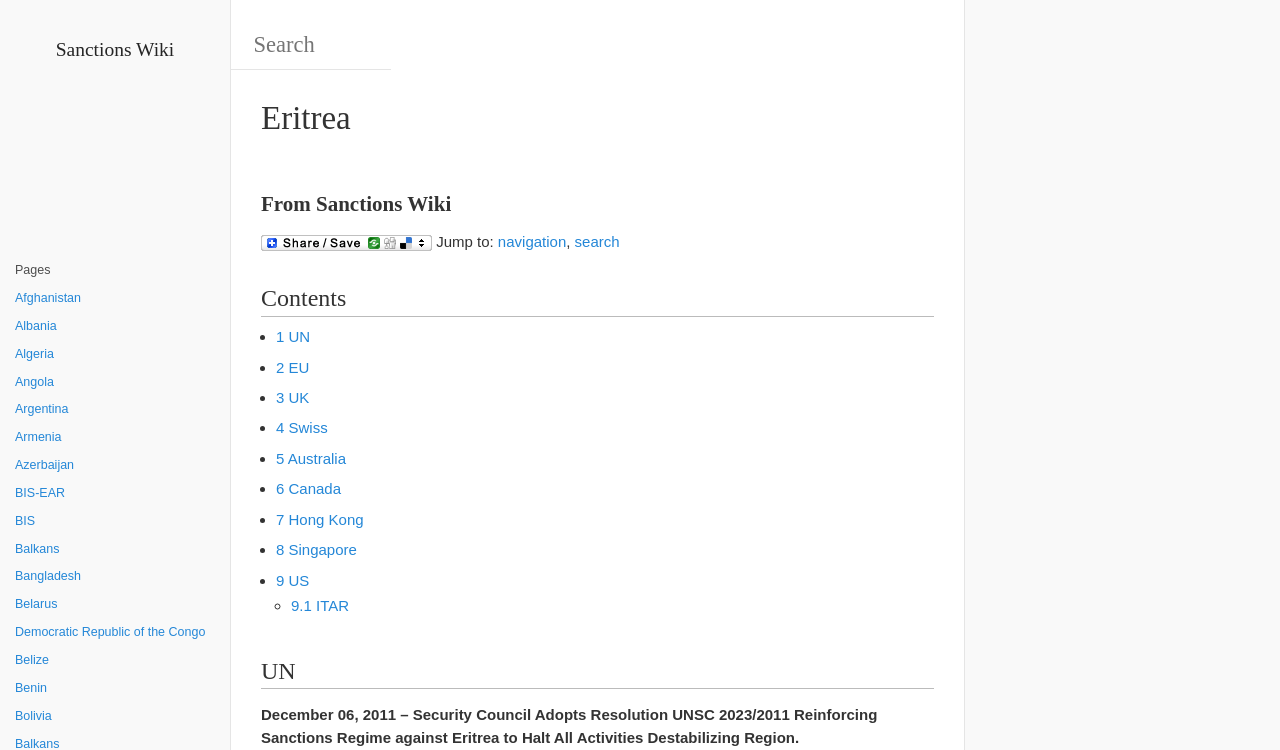Determine the bounding box coordinates of the clickable region to carry out the instruction: "Search for a country".

[0.18, 0.027, 0.305, 0.093]